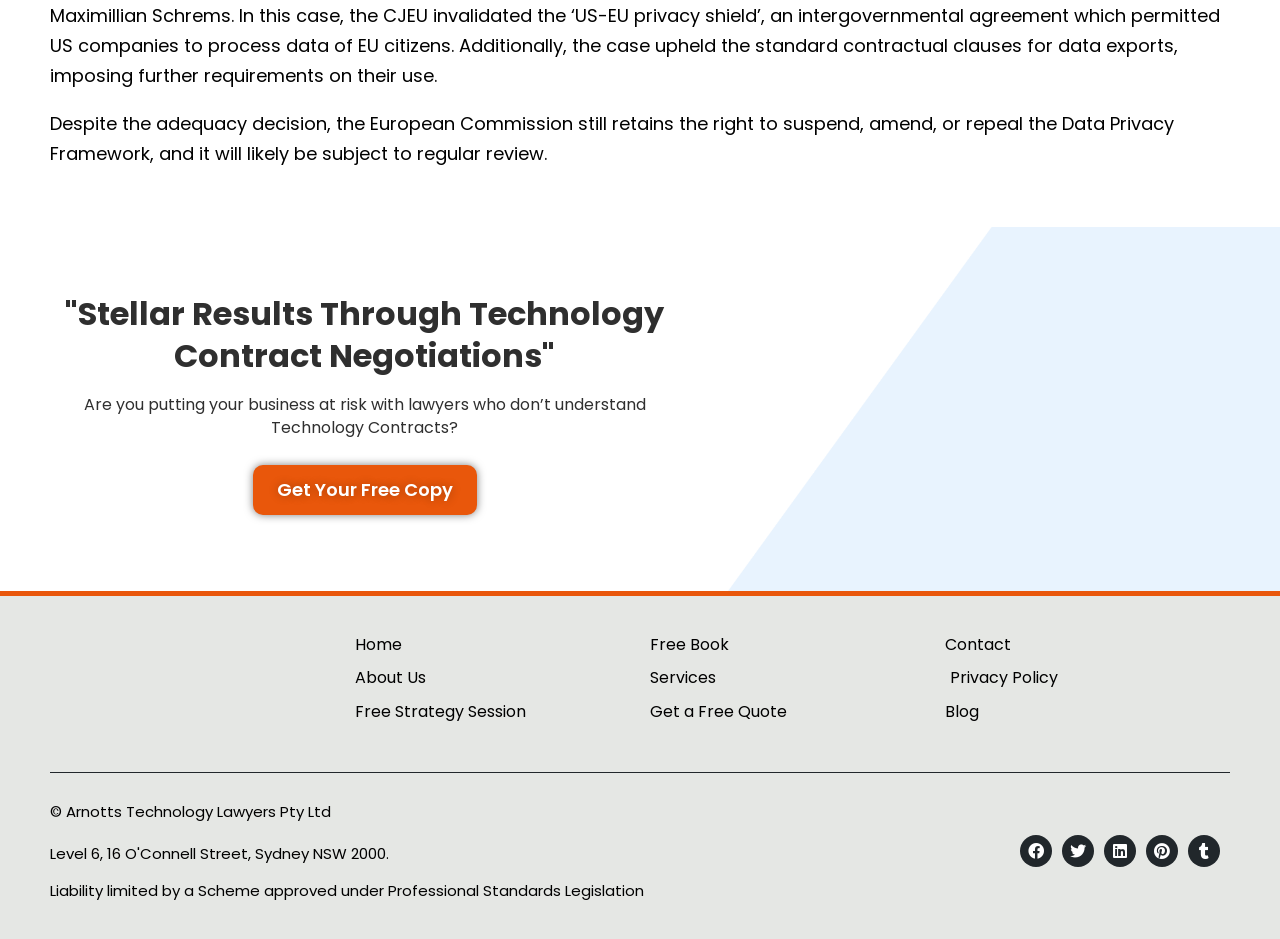Determine the bounding box coordinates for the clickable element required to fulfill the instruction: "Get a free copy of the book". Provide the coordinates as four float numbers between 0 and 1, i.e., [left, top, right, bottom].

[0.198, 0.495, 0.373, 0.548]